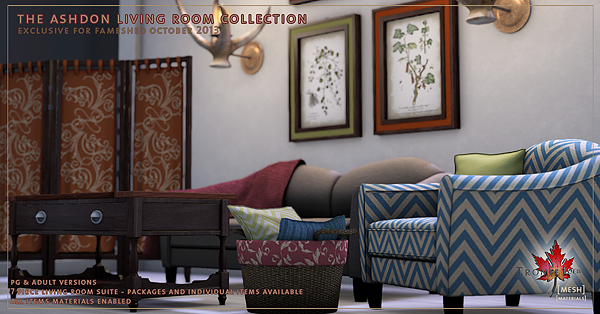Analyze the image and describe all the key elements you observe.

The image showcases "The Ashdon Living Room Collection," an exclusive offering for FaMESHed in October 2015. It features a beautifully designed living room setup, highlighting rich textures and colors ideal for autumn decor. 

The centerpiece of the collection includes a stylish couch and chair, adorned with unique patterns in bold fabric textures that invite comfort and style. Accompanying the seating is a chic coffee table, elegantly crafted to complement the overall aesthetic of the room. The backdrop features tastefully arranged wall art, enhancing the cozy atmosphere of the space. 

Note that the collection is available in both PG and Adult versions, providing various gameplay options with animations for singles and couples. This collection promises to transform your virtual living space into a warm and inviting retreat, perfect for curling up with a good book or entertaining friends.